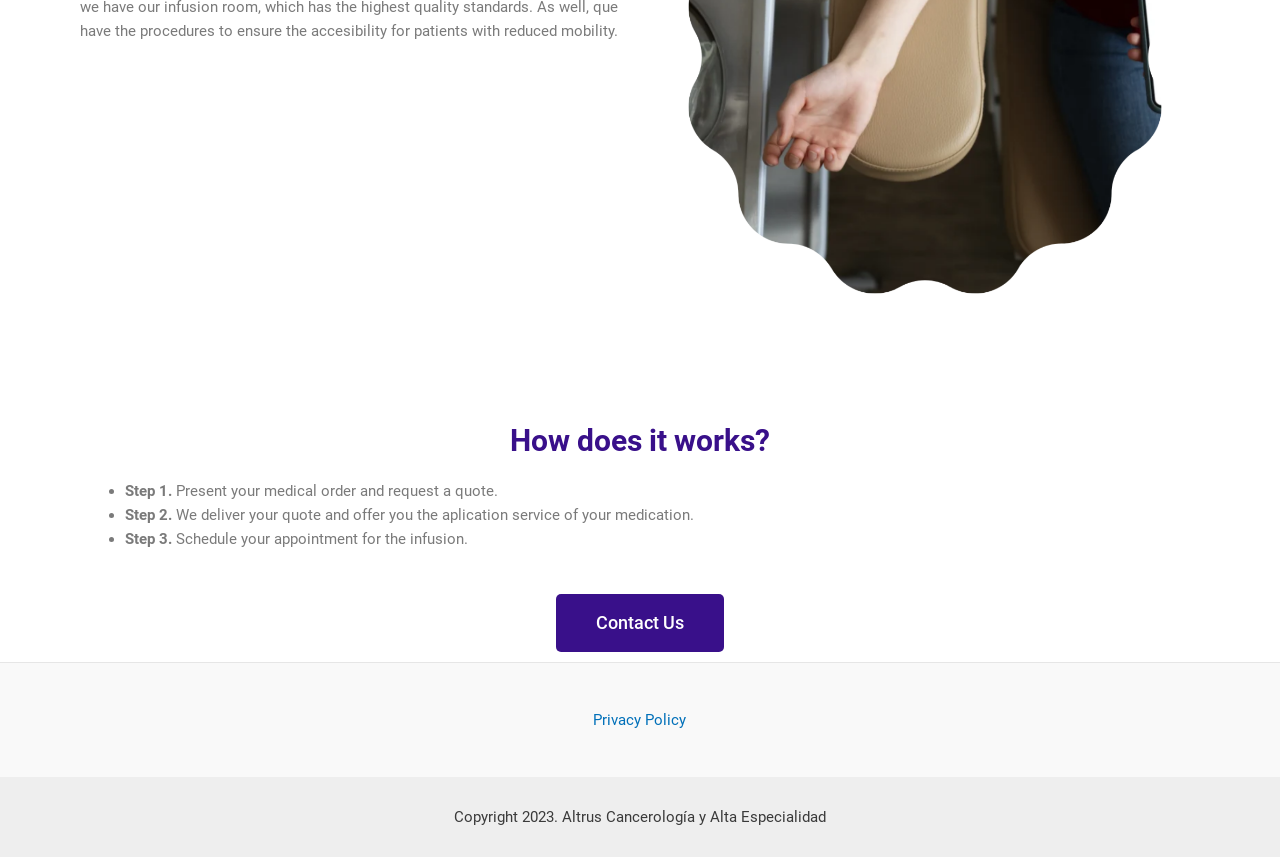Answer the question in one word or a short phrase:
What year is the copyright for?

2023